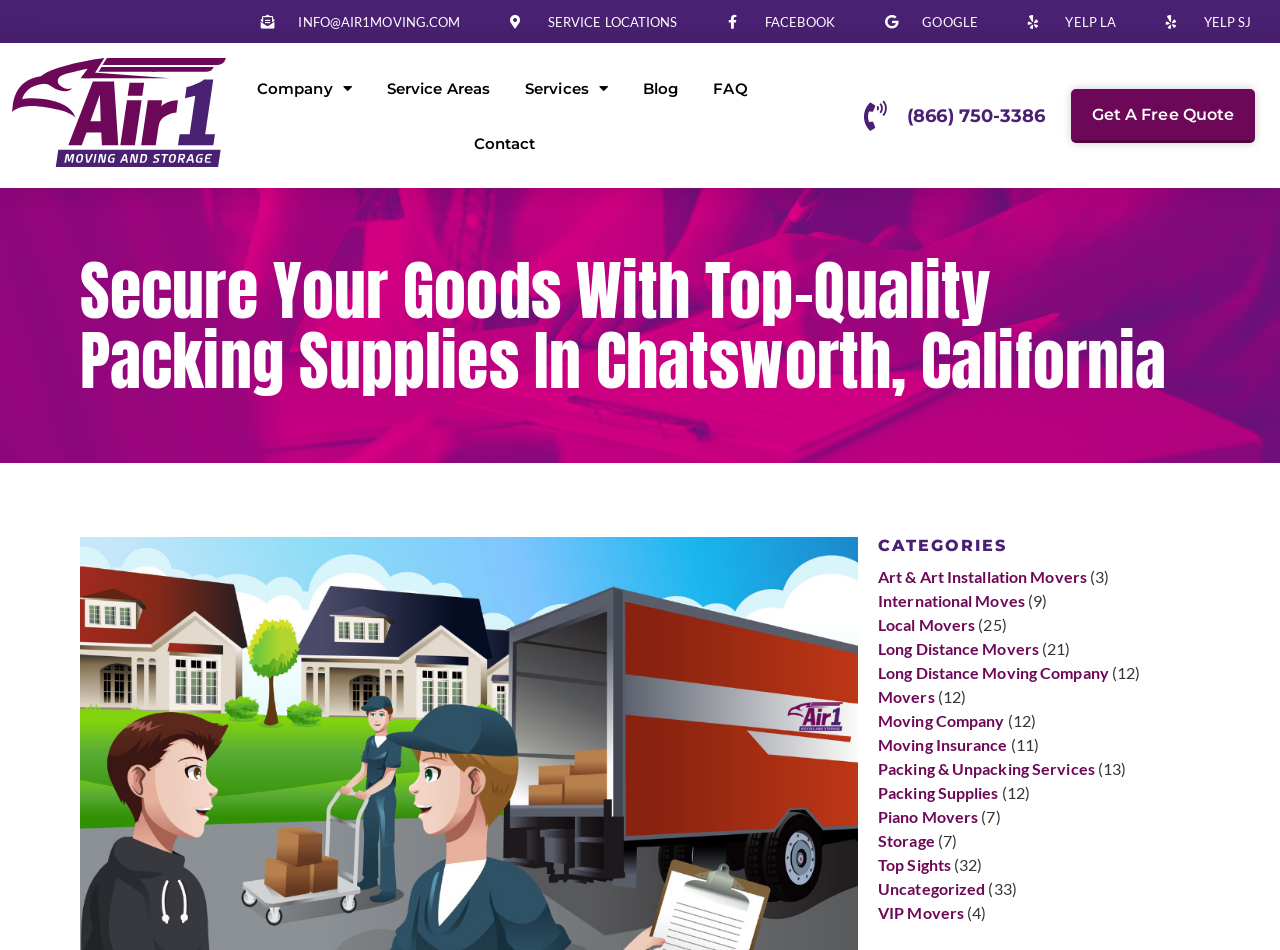Provide a short answer using a single word or phrase for the following question: 
What is the phone number to get a free quote?

(866) 750-3386